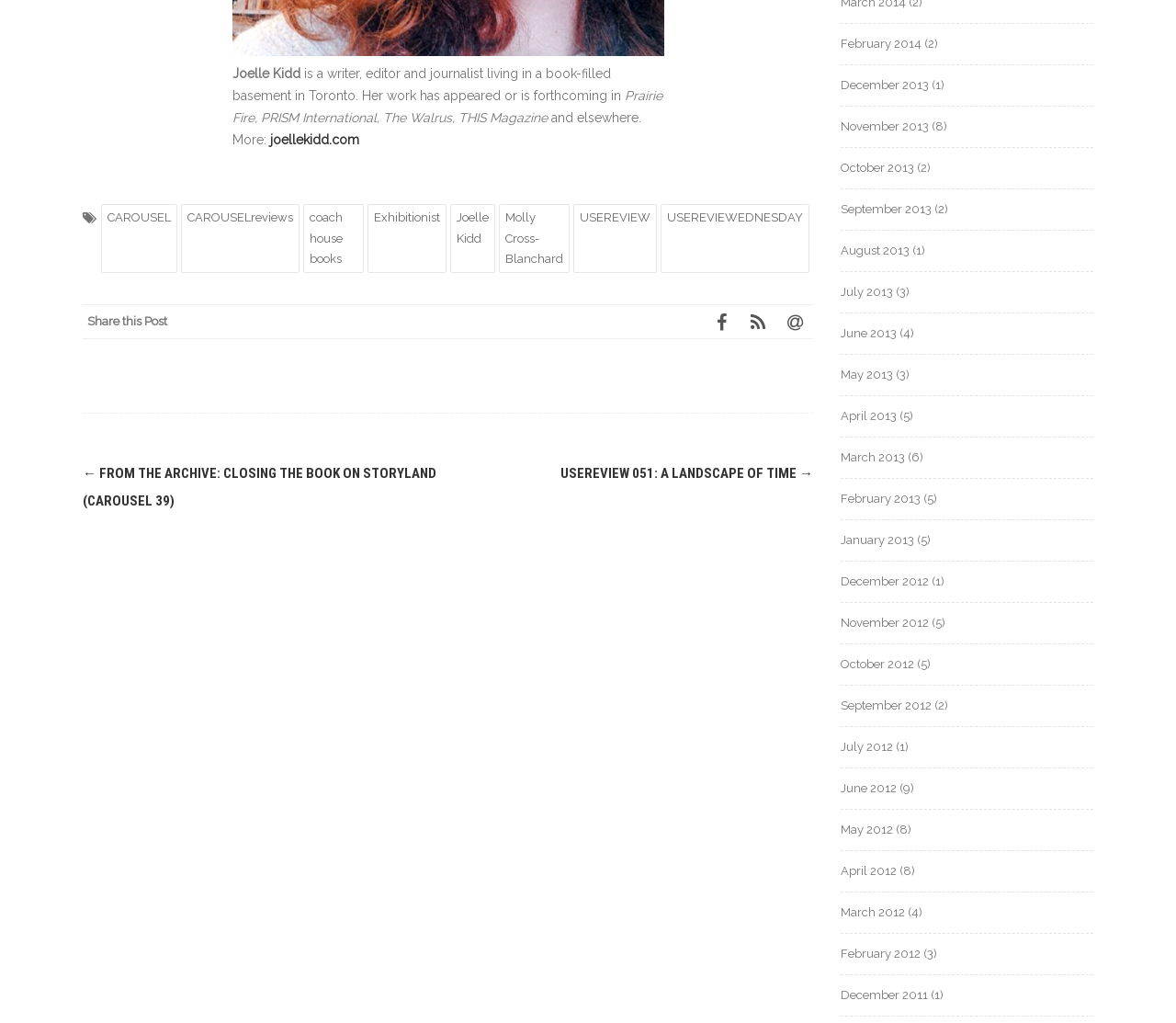What is the name of the first link in the navigation menu?
Using the visual information from the image, give a one-word or short-phrase answer.

CAROUSEL